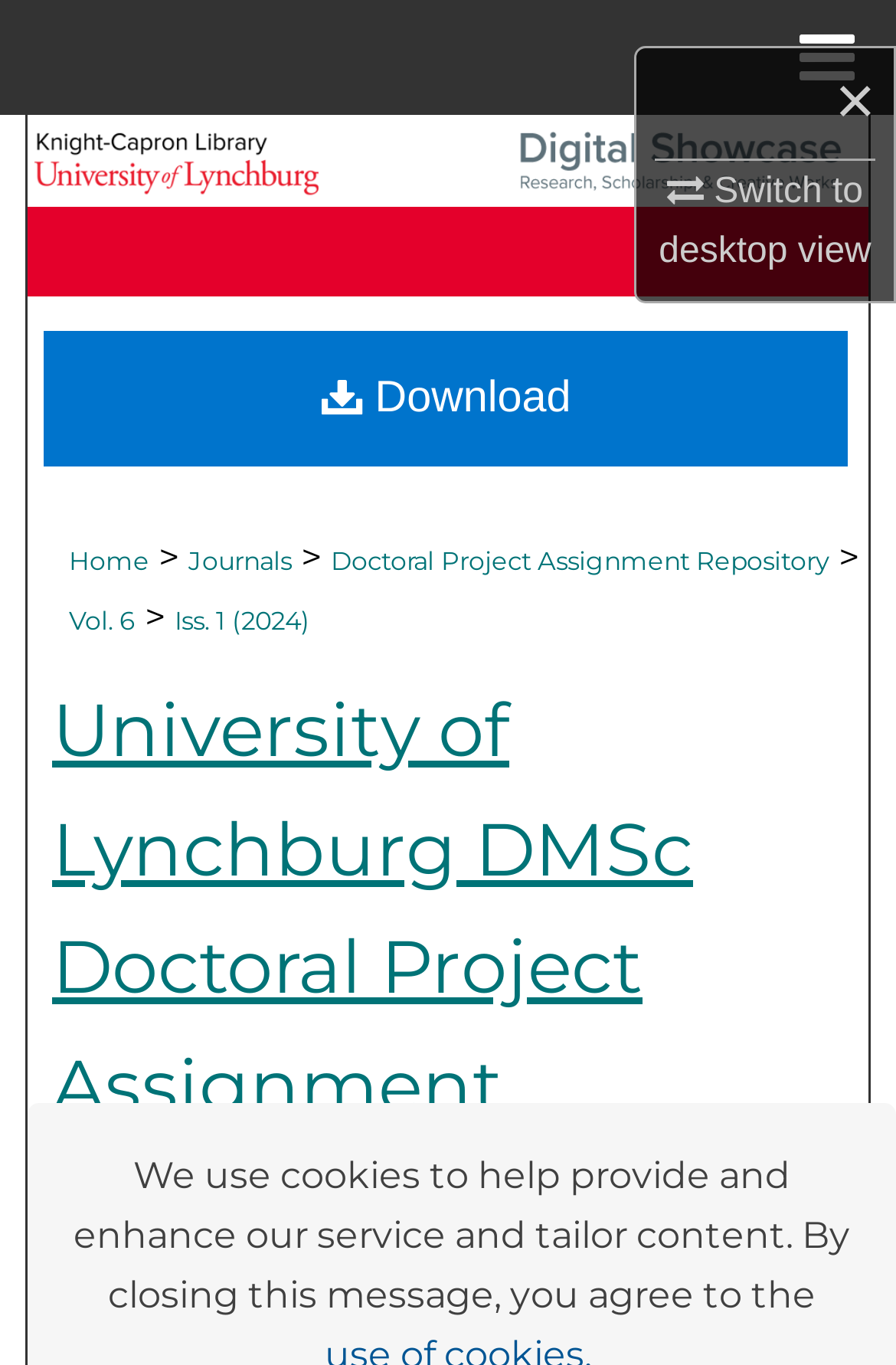Provide a brief response to the question below using a single word or phrase: 
What is the name of the repository?

Doctoral Project Assignment Repository